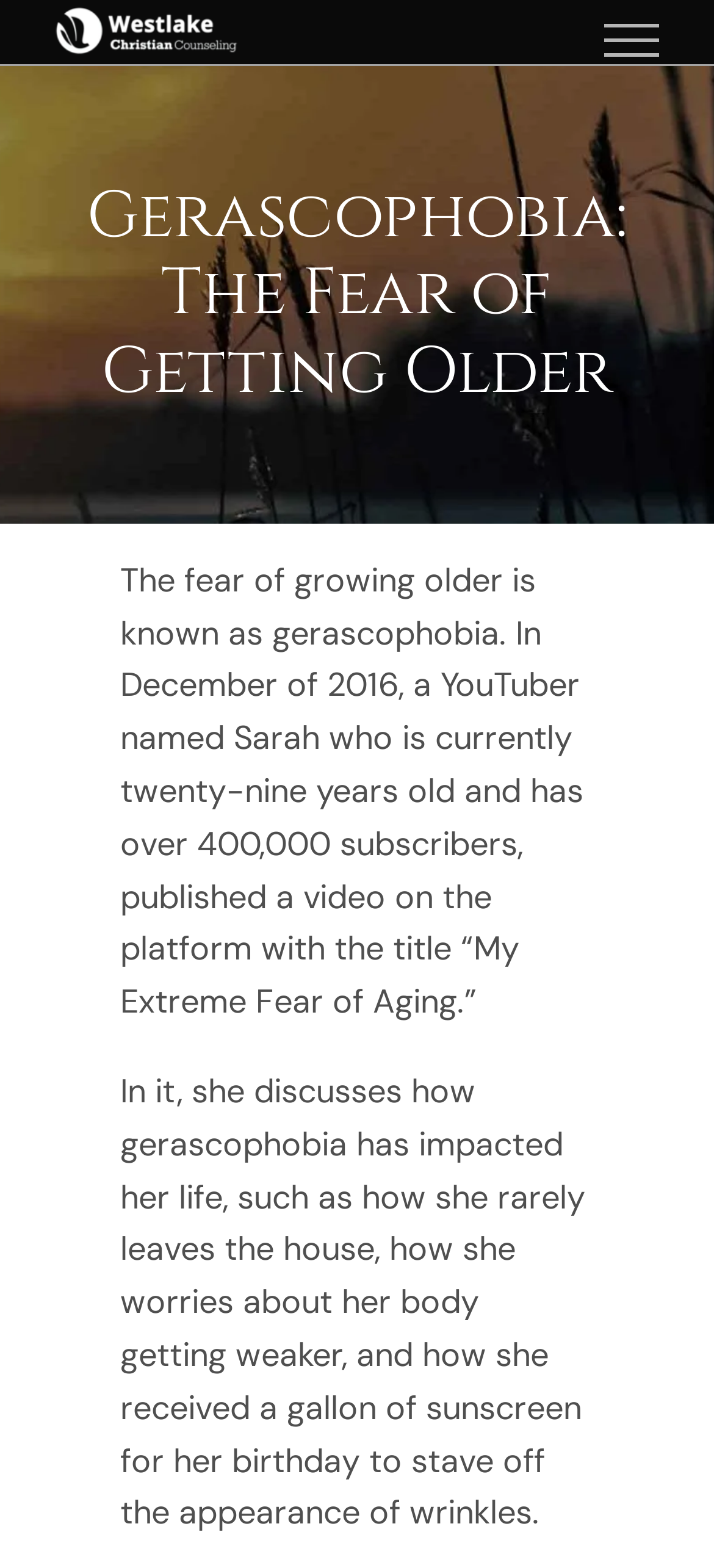How old is the YouTuber Sarah?
Based on the image, provide your answer in one word or phrase.

Twenty-nine